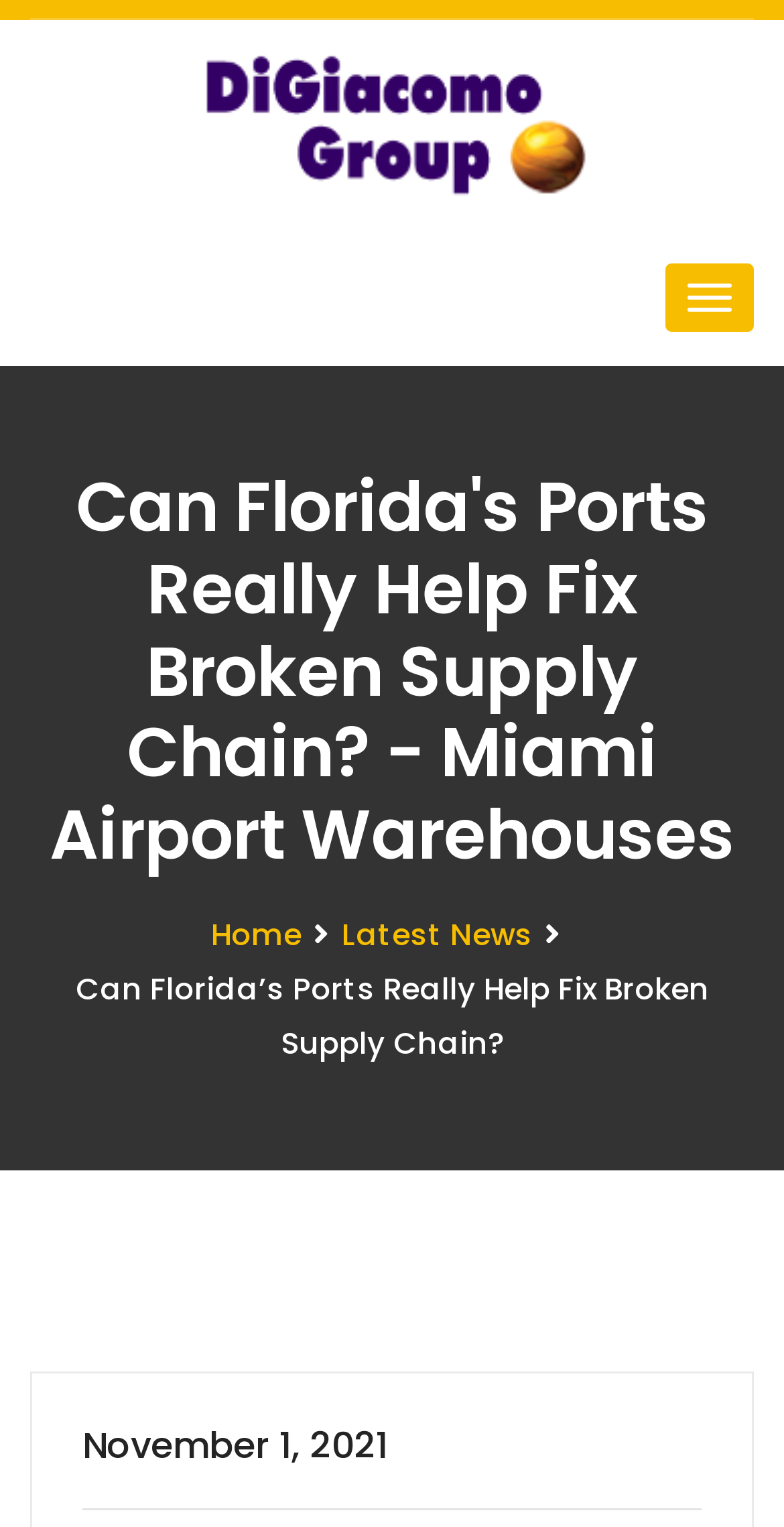Please determine the headline of the webpage and provide its content.

Can Florida's Ports Really Help Fix Broken Supply Chain? - Miami Airport Warehouses